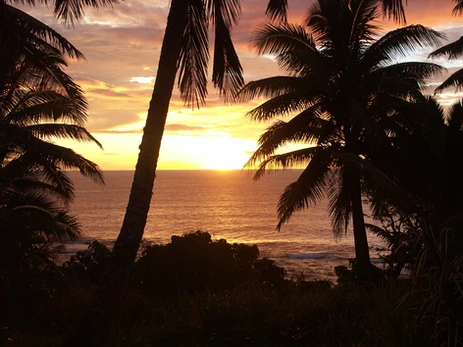What is the color of the sky in the image?
Refer to the image and give a detailed answer to the query.

The caption describes the sky as 'vibrant', which suggests that it is bright and colorful. The caption also mentions specific colors such as orange, pink, and purple, which further supports the answer.